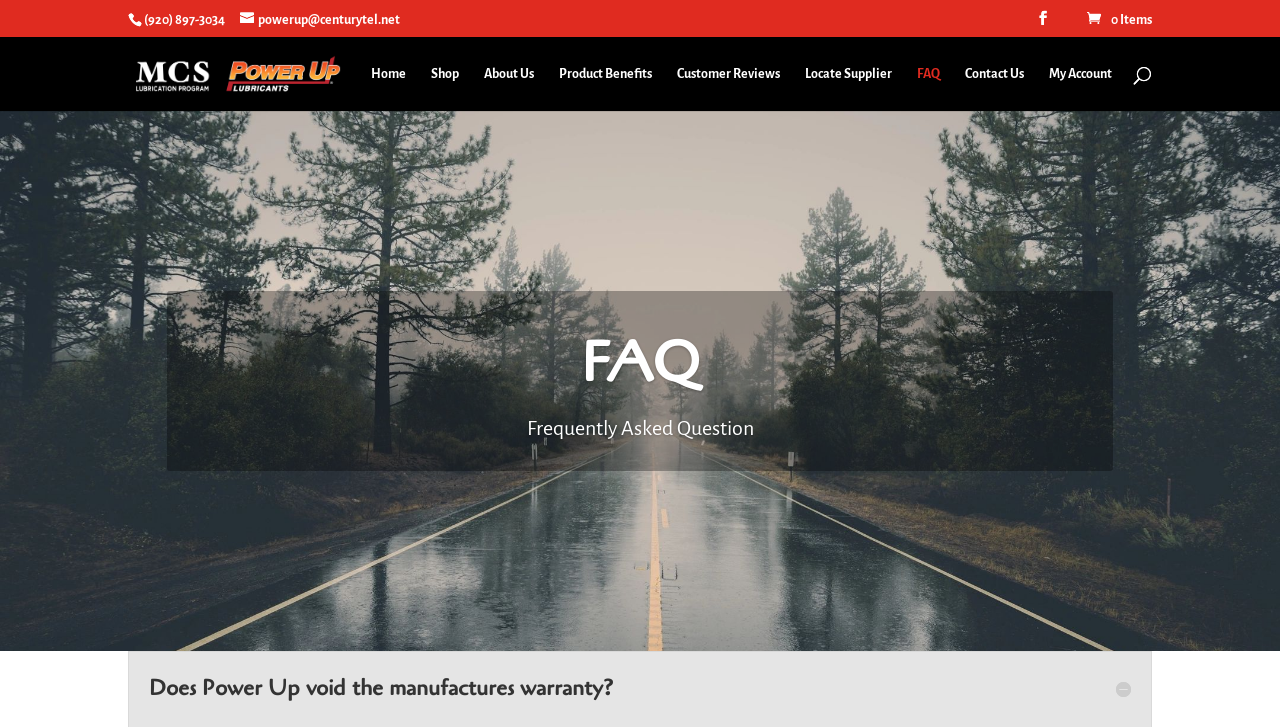Bounding box coordinates should be provided in the format (top-left x, top-left y, bottom-right x, bottom-right y) with all values between 0 and 1. Identify the bounding box for this UI element: name="s" placeholder="Search …" title="Search for:"

[0.157, 0.05, 0.877, 0.053]